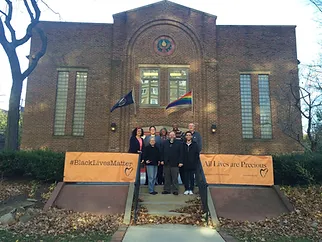Using the information in the image, give a comprehensive answer to the question: 
What is flying in the background of the image?

In the background of the image, a vibrant rainbow flag and two additional flags are fluttering at the sides. These flags are a visual representation of the church's welcoming stance toward diversity and its commitment to promoting inclusivity.